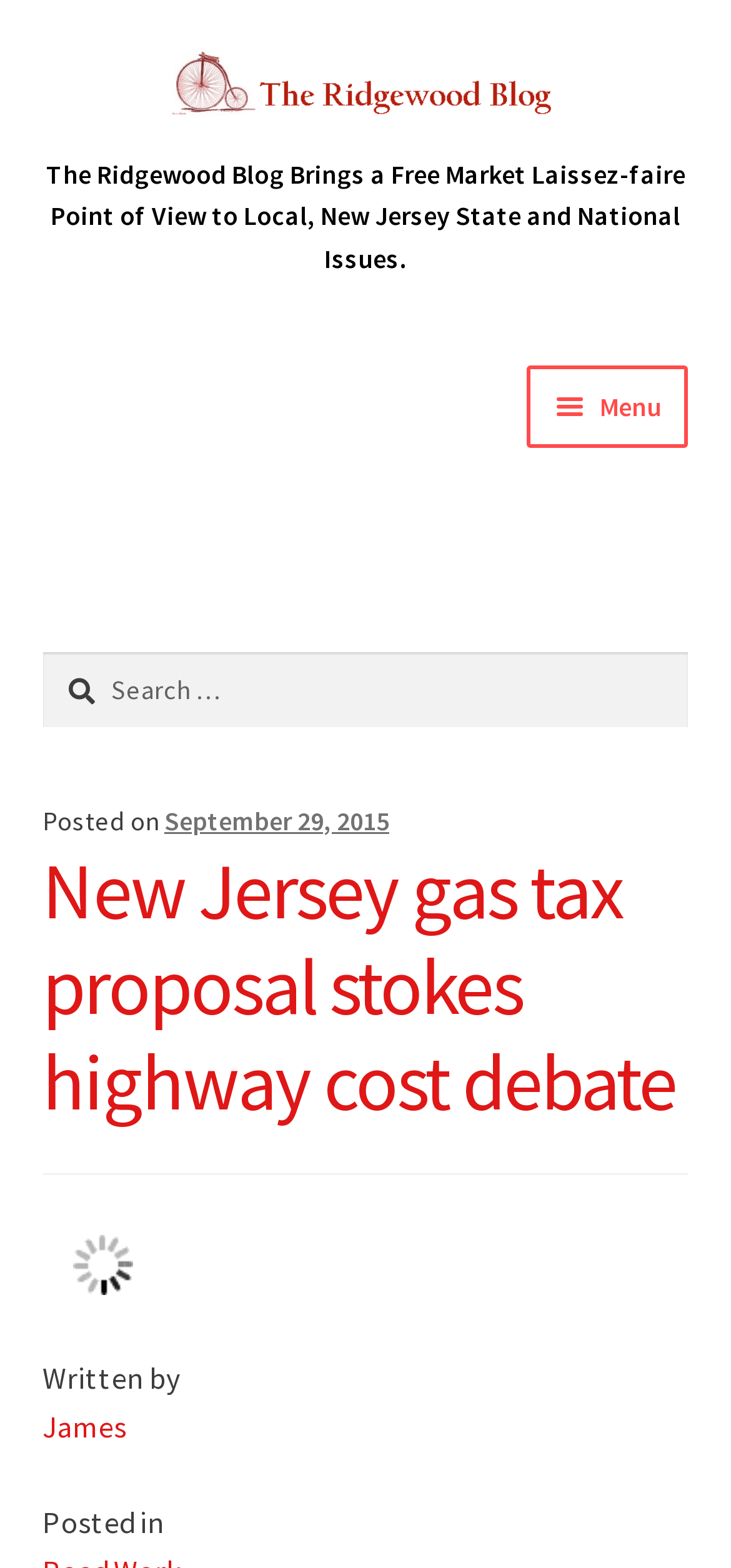Specify the bounding box coordinates of the area to click in order to follow the given instruction: "Click the 'September 29, 2015' link."

[0.225, 0.512, 0.532, 0.534]